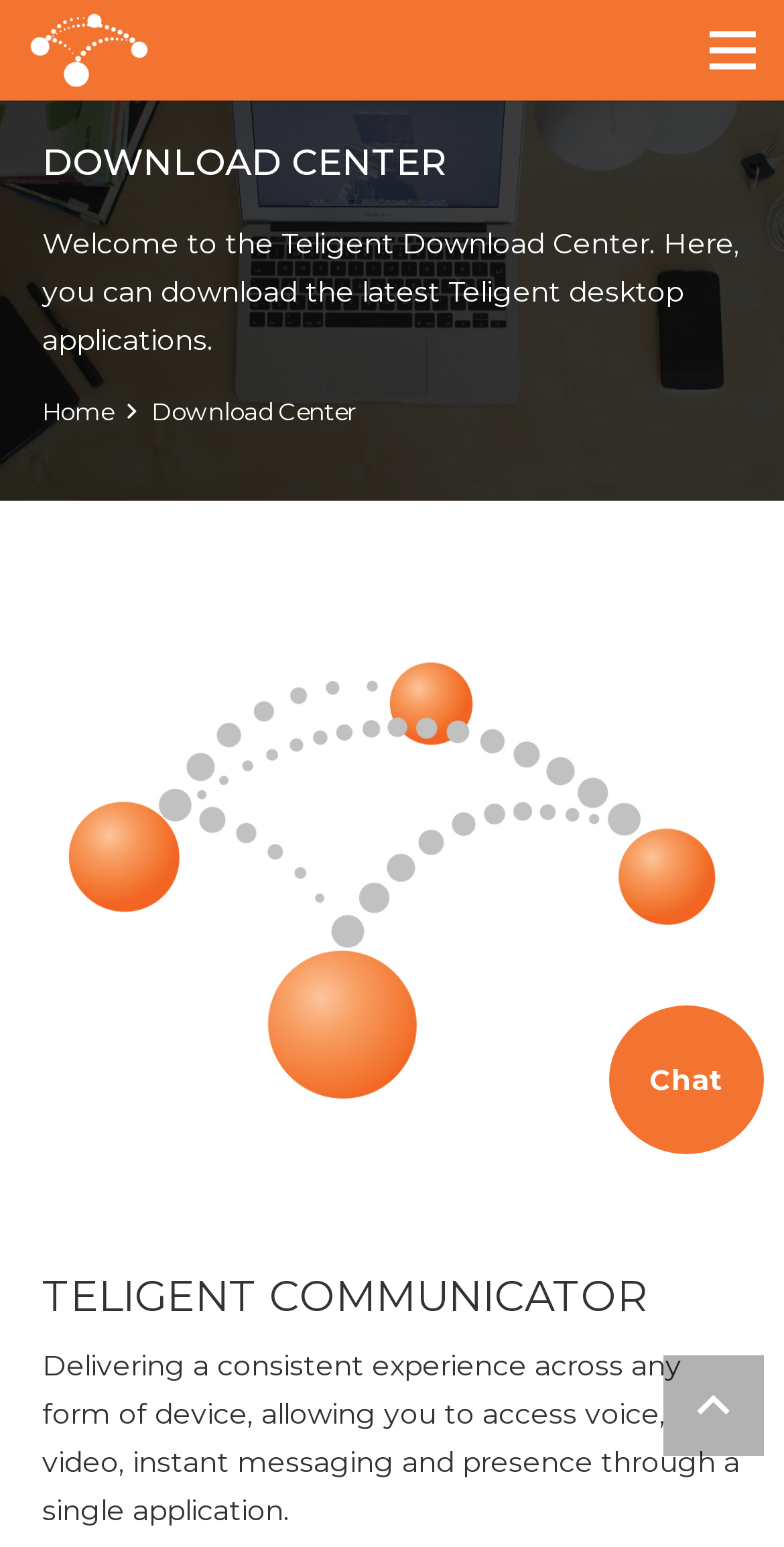Can you find the bounding box coordinates for the UI element given this description: "parent_node: HOME title="Back to top""? Provide the coordinates as four float numbers between 0 and 1: [left, top, right, bottom].

[0.846, 0.876, 0.974, 0.941]